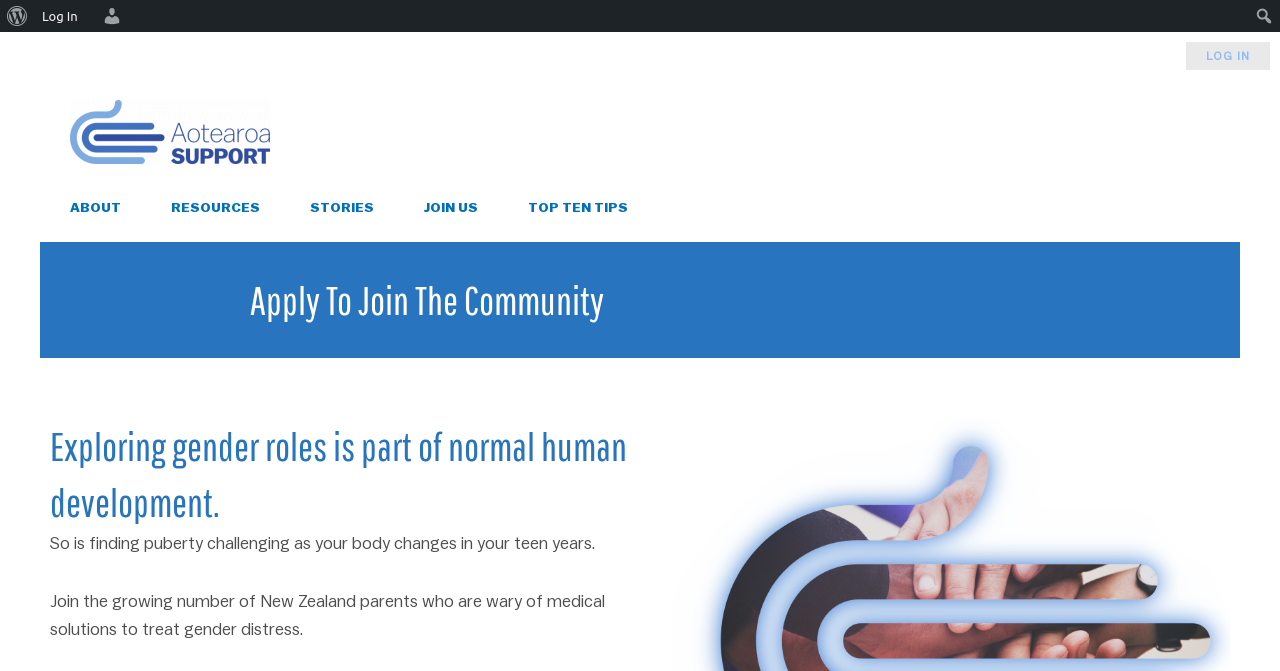What is the challenge mentioned in the webpage?
Look at the screenshot and respond with a single word or phrase.

Finding puberty challenging